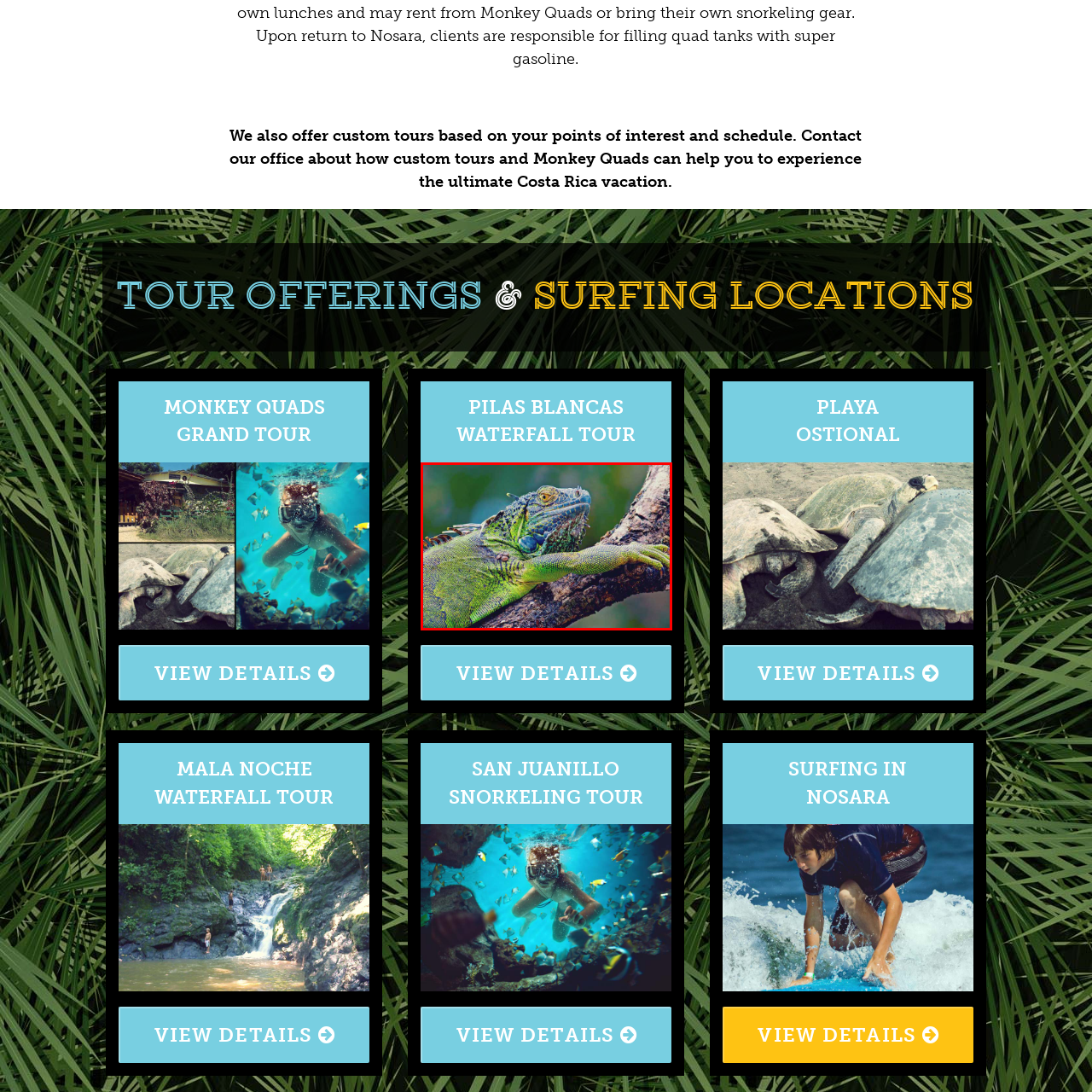Examine the picture highlighted with a red border, Where is the natural habitat depicted in the image? Please respond with a single word or phrase.

Costa Rica